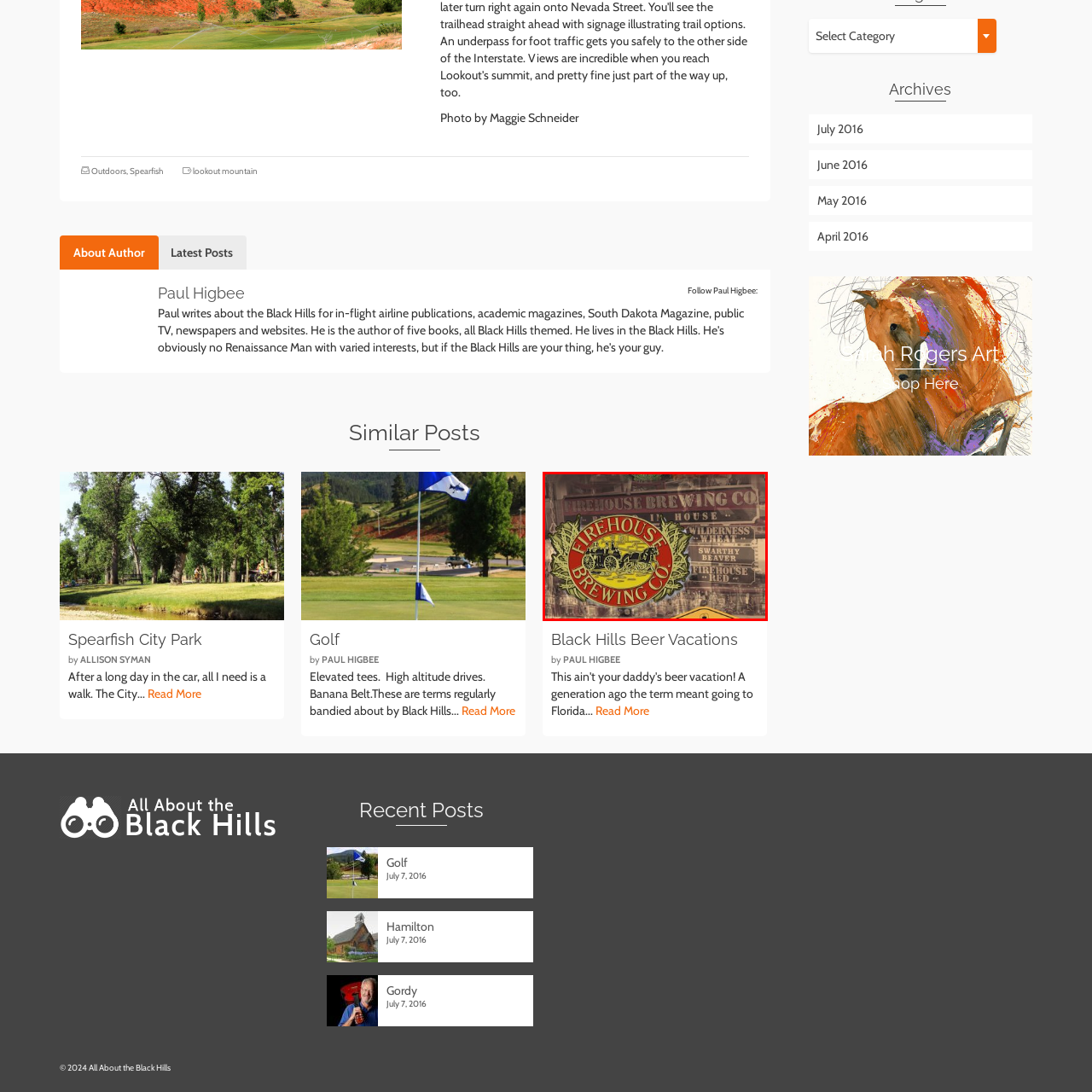Focus on the highlighted area in red, What type of atmosphere is depicted in the background? Answer using a single word or phrase.

Rustic charm